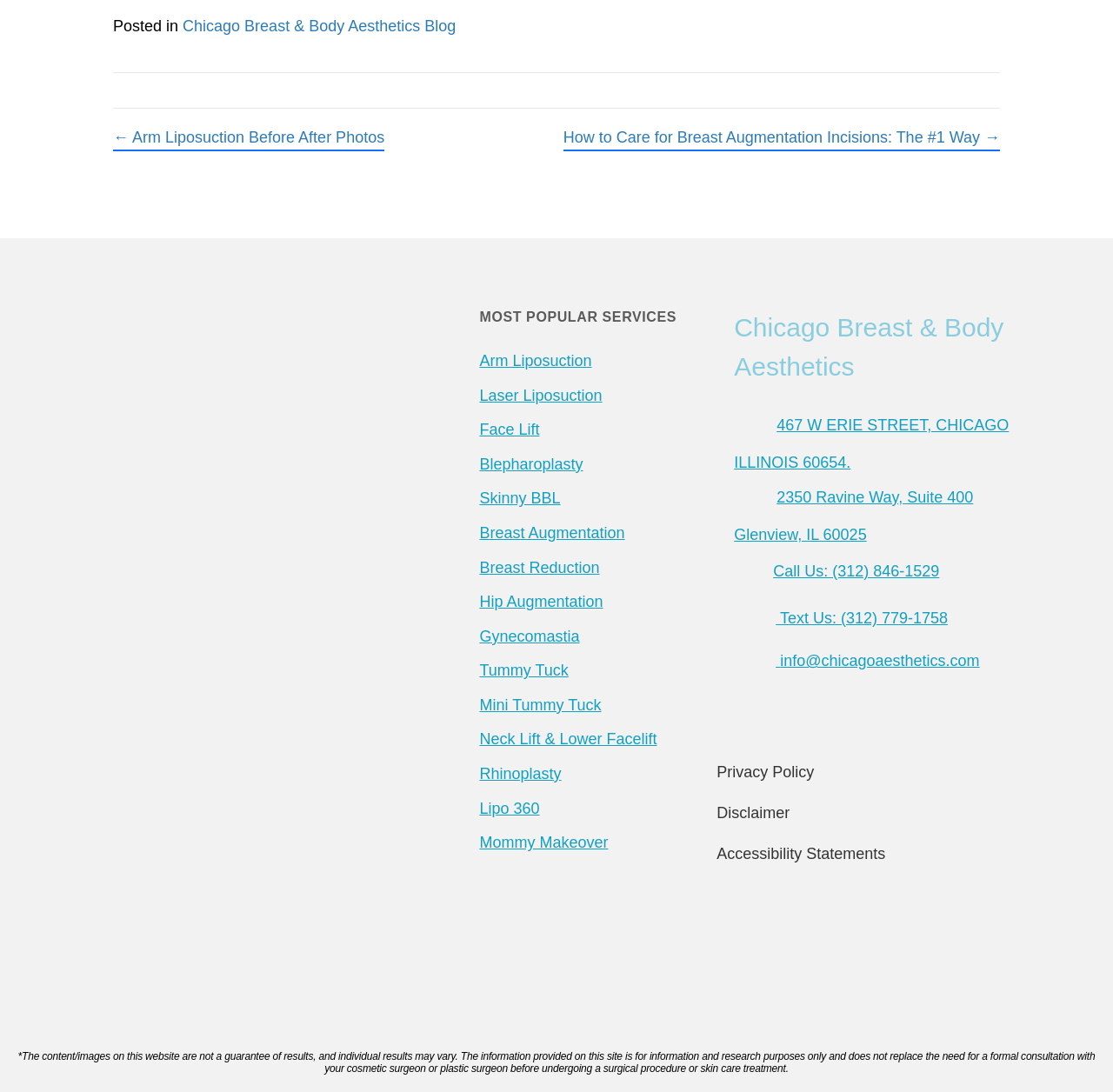Find and provide the bounding box coordinates for the UI element described here: "Text Us: (312) 779-1758". The coordinates should be given as four float numbers between 0 and 1: [left, top, right, bottom].

[0.66, 0.558, 0.852, 0.574]